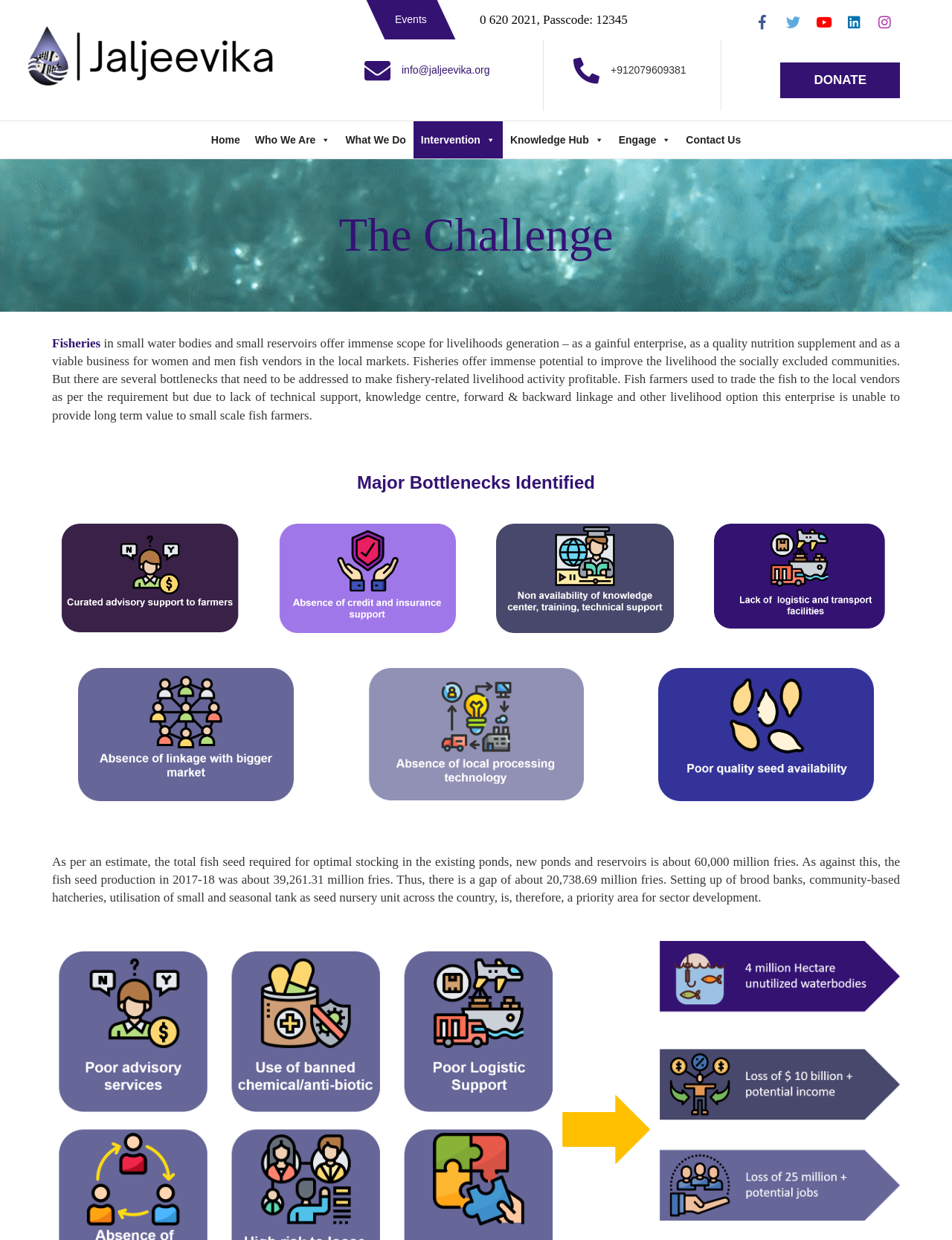What is the challenge mentioned on the webpage?
Using the picture, provide a one-word or short phrase answer.

Fisheries